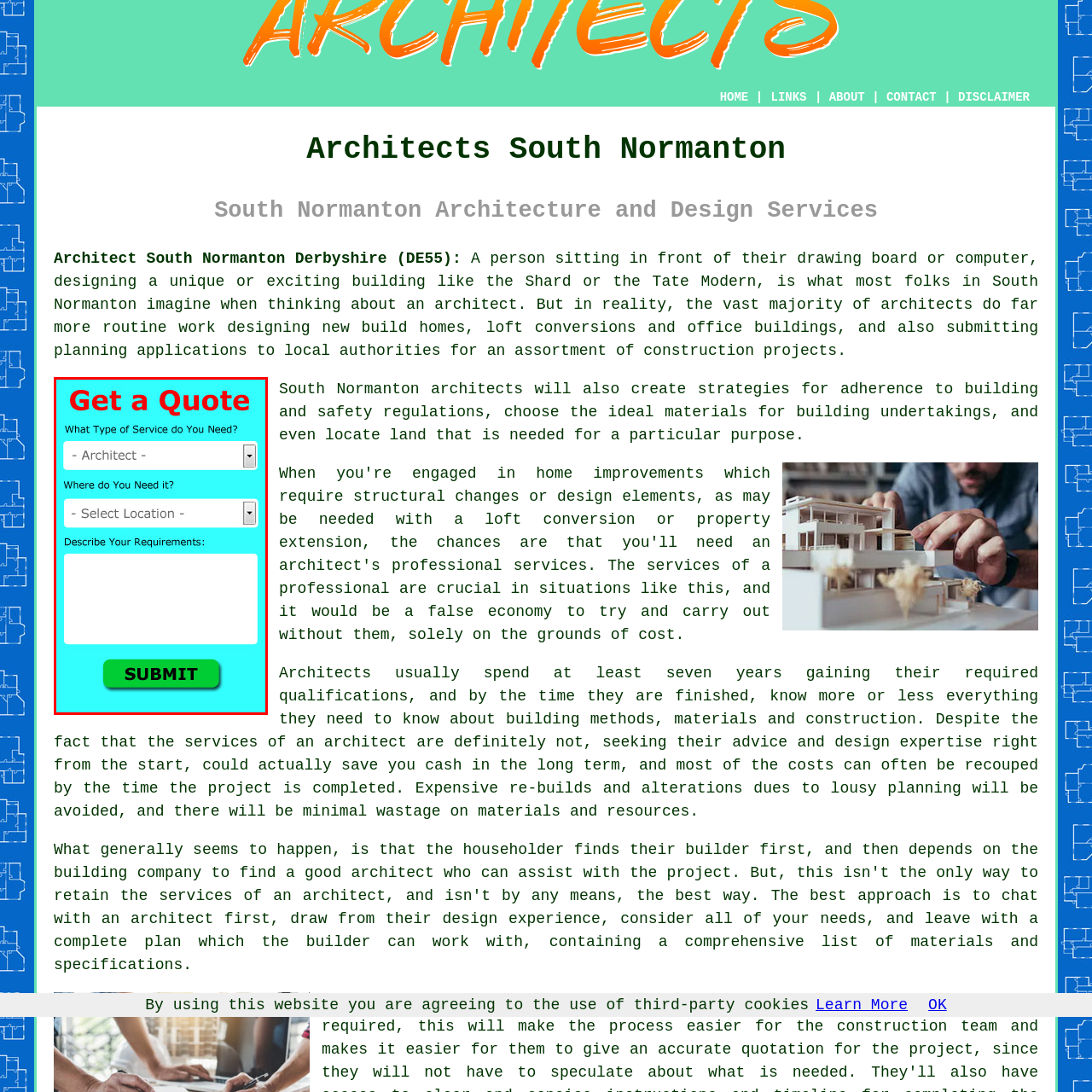Offer a comprehensive description of the image enclosed by the red box.

The image features a vibrant and engaging quote request form designed for architecture services. The background is a bright turquoise, creating a visually appealing contrast with the text. At the top, the bold red title "Get a Quote" prominently captures attention. 

Below the title, there are two dropdown menus for user input: the first one asks "What Type of Service do You Need?" with the option pre-selected as "- Architect -", indicating a focus on architectural services. The second dropdown prompts users to specify their location with the label "Where do You Need it?" also defaulting to "- Select Location -".

There's a large, empty text area labeled "Describe Your Requirements:" beneath the dropdowns, encouraging users to detail their needs and preferences. At the bottom, a brightly colored green button labeled "SUBMIT" invites users to submit their information, making the form user-friendly and straightforward. This interactive element serves as a practical tool for individuals seeking architectural services in South Normanton.